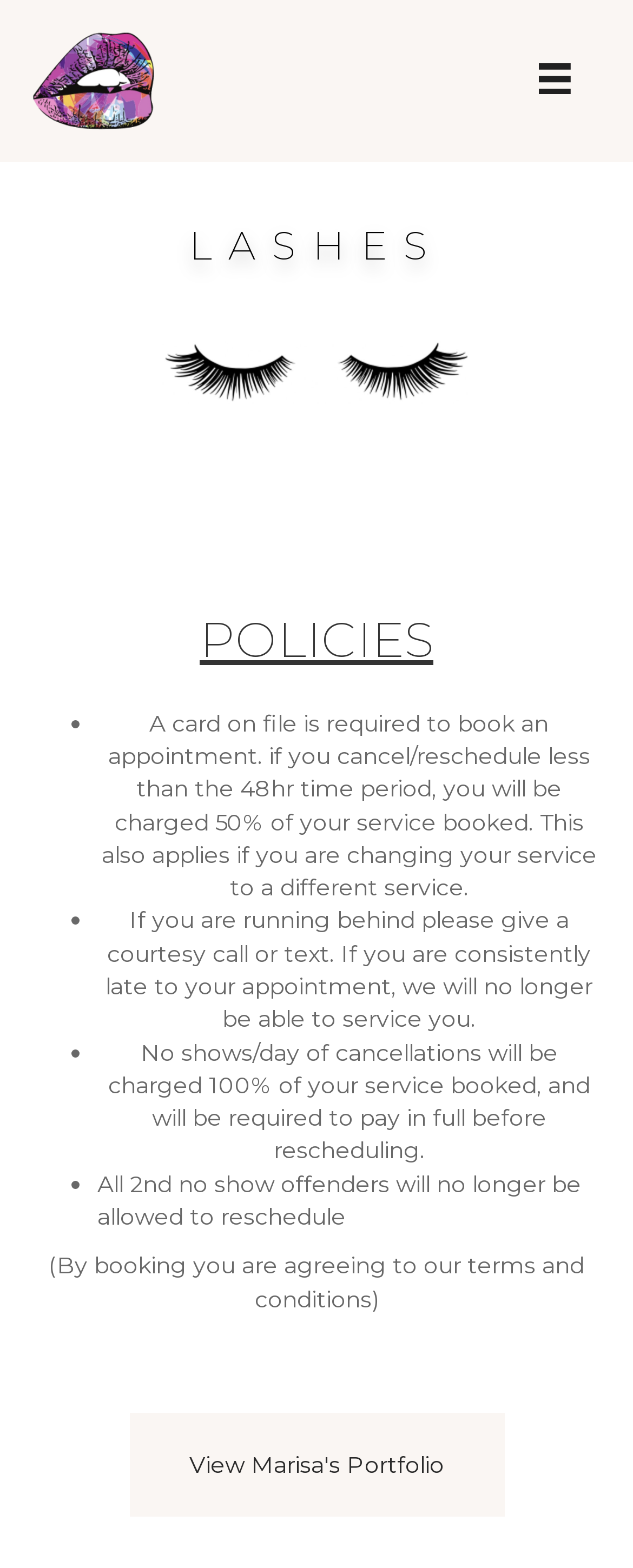What is the logo of Payneless Beauty?
Refer to the image and provide a one-word or short phrase answer.

Lips only logo